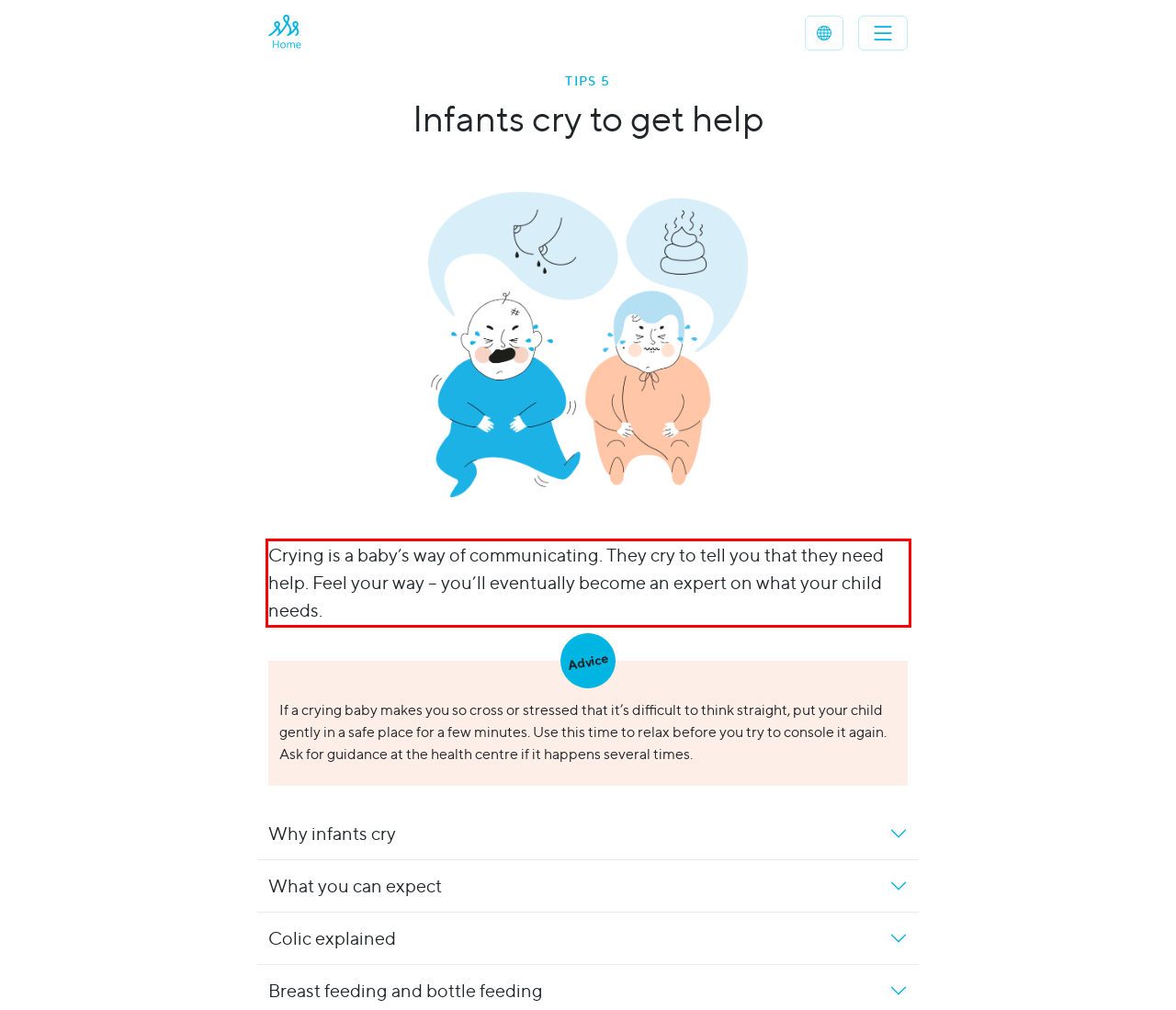Using OCR, extract the text content found within the red bounding box in the given webpage screenshot.

Crying is a baby’s way of communicating. They cry to tell you that they need help. Feel your way – you’ll eventually become an expert on what your child needs.